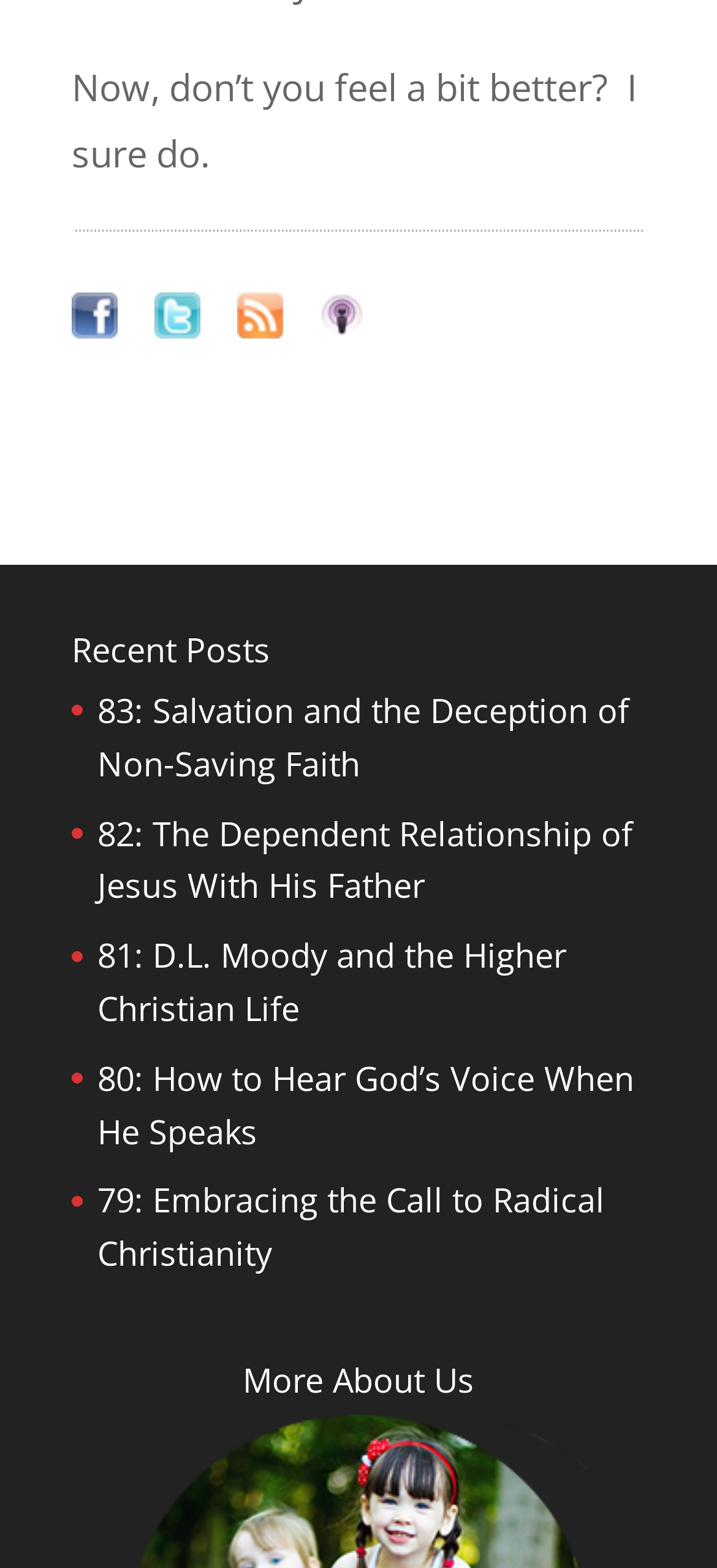Look at the image and answer the question in detail:
How many links are there in the Recent Posts section?

I counted the number of links under the 'Recent Posts' heading, which are '83: Salvation and the Deception of Non-Saving Faith', '82: The Dependent Relationship of Jesus With His Father', '81: D.L. Moody and the Higher Christian Life', '80: How to Hear God’s Voice When He Speaks', and '79: Embracing the Call to Radical Christianity'. There are 5 links in total.